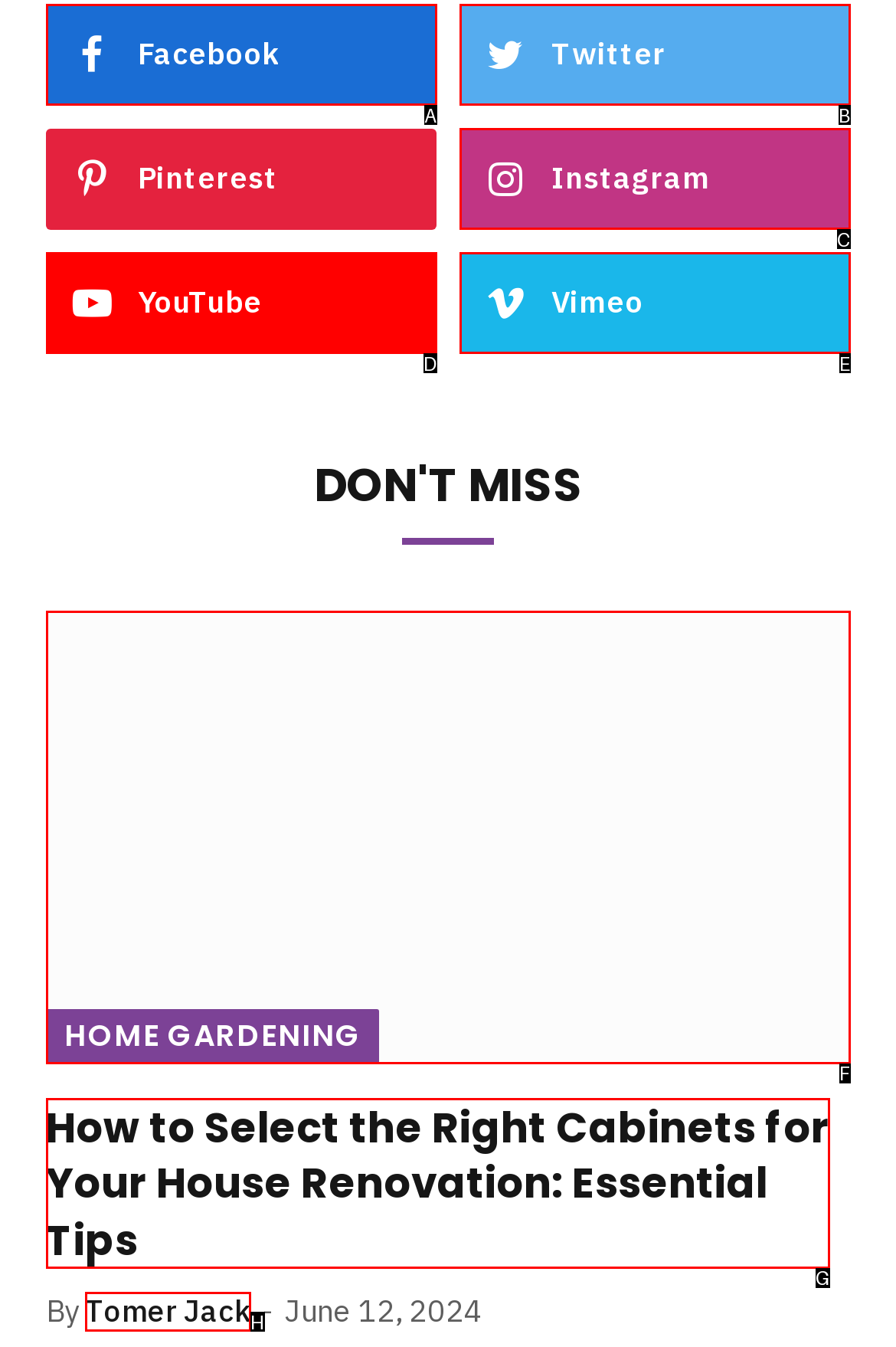Identify the HTML element that corresponds to the following description: Twitter. Provide the letter of the correct option from the presented choices.

B